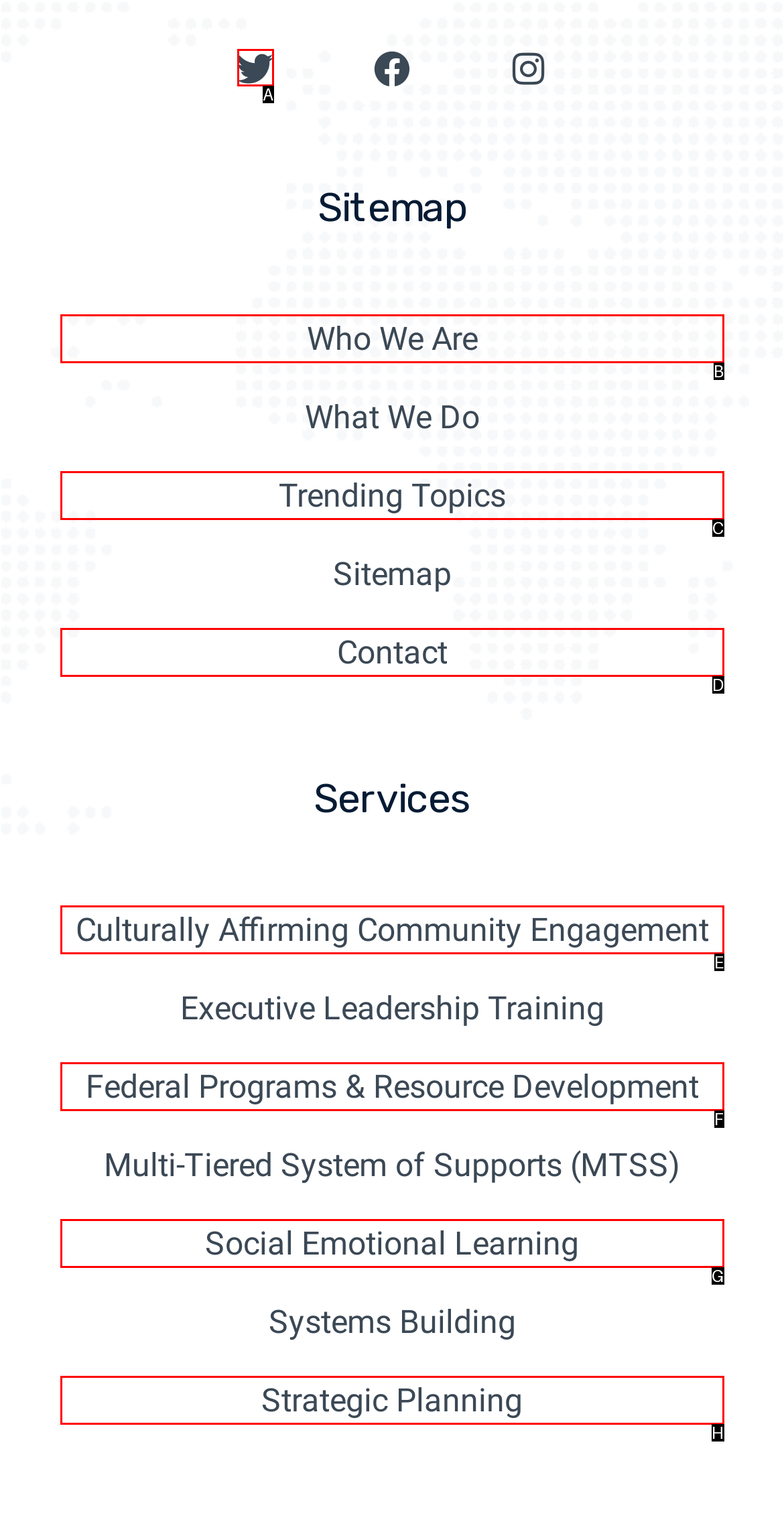Determine the appropriate lettered choice for the task: View Twitter page. Reply with the correct letter.

A